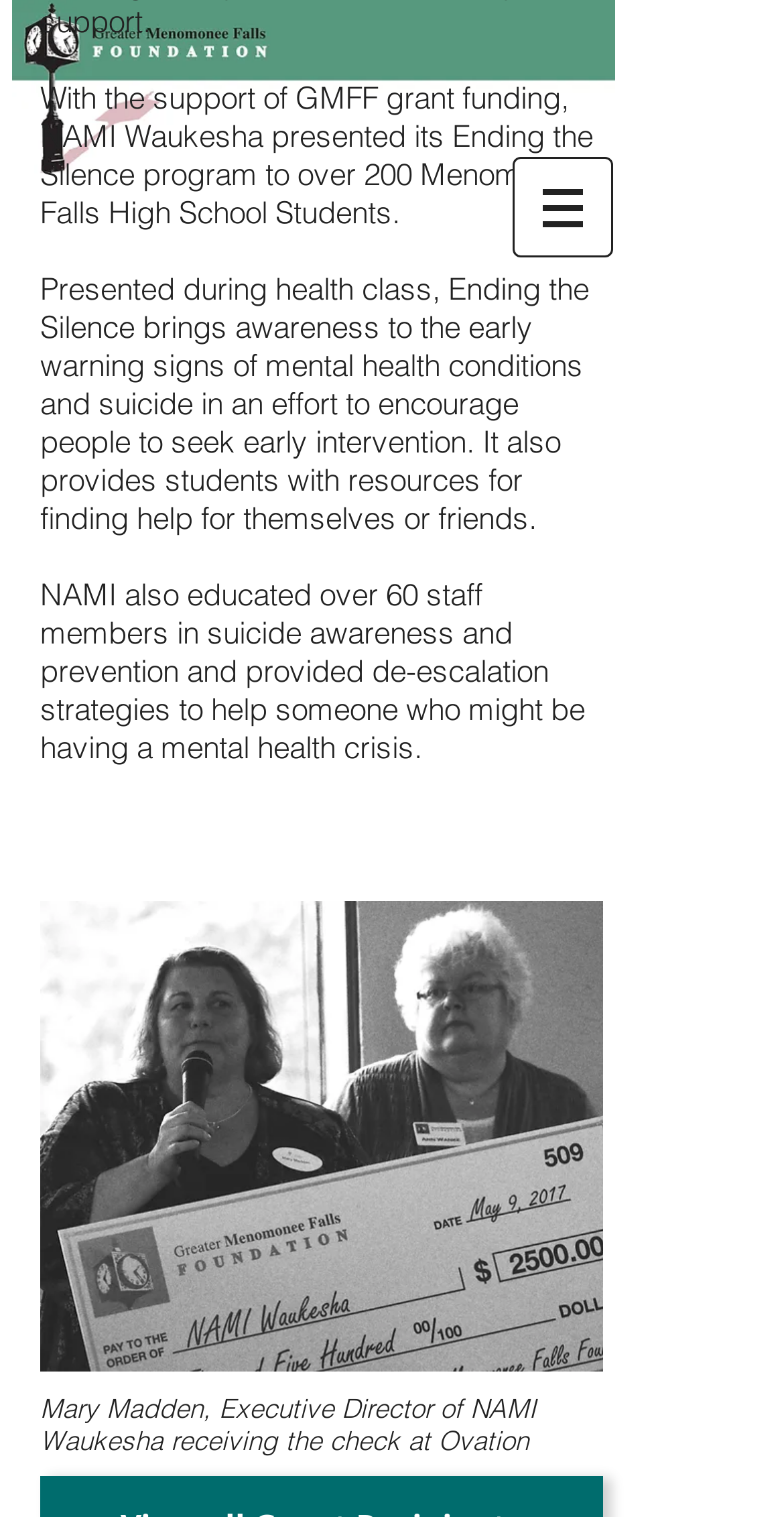Reply to the question with a single word or phrase:
What is the name of the program presented by NAMI Waukesha?

Ending the Silence